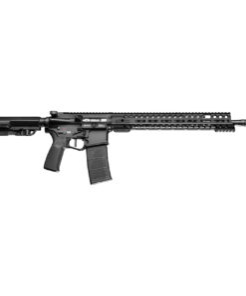Create an exhaustive description of the image.

The image showcases the POF Renegade Plus AR-15, a modern and versatile firearm designed for both tactical applications and personal use. With its sleek, black finish and robust design, this semi-automatic rifle features a free-floating rail system, enhancing its modularity for various accessories. The compact configuration ensures maneuverability while providing reliable performance, making it suitable for law enforcement and special operations. The Renegade Plus AR-15 integrates advanced engineering for accuracy and reliability, positioning it as a prominent choice in the firearms market. This model is priced at $5,000.00, reflecting its high-end features and craftsmanship.